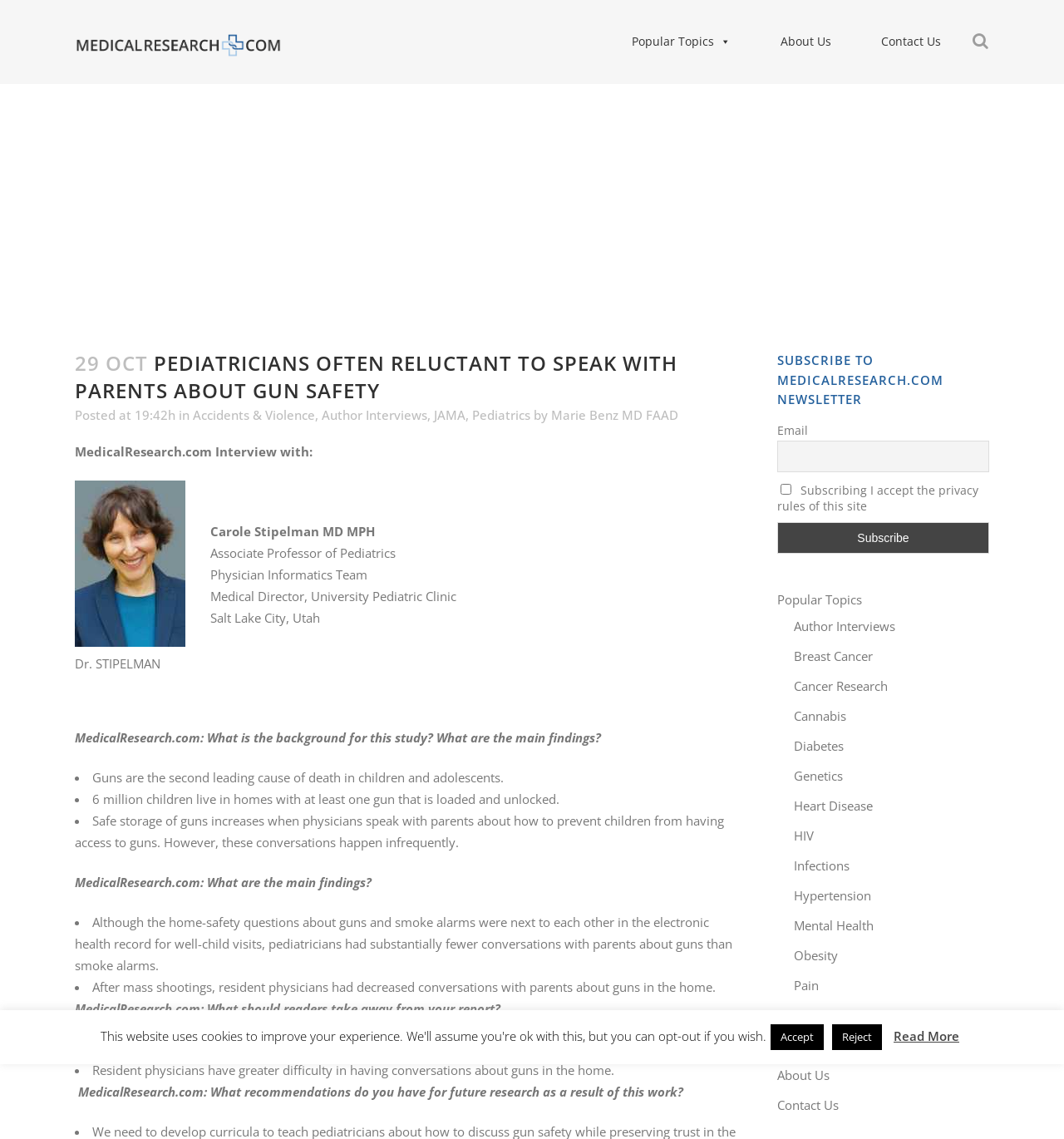What is the main finding of the study?
Please answer the question with a detailed and comprehensive explanation.

The main finding of the study is that physicians are reluctant to speak with parents about gun safety, which is stated in the text as 'Physicians often are reluctant to speak with parents about gun safety' and 'Resident physicians have greater difficulty in having conversations about guns in the home'.